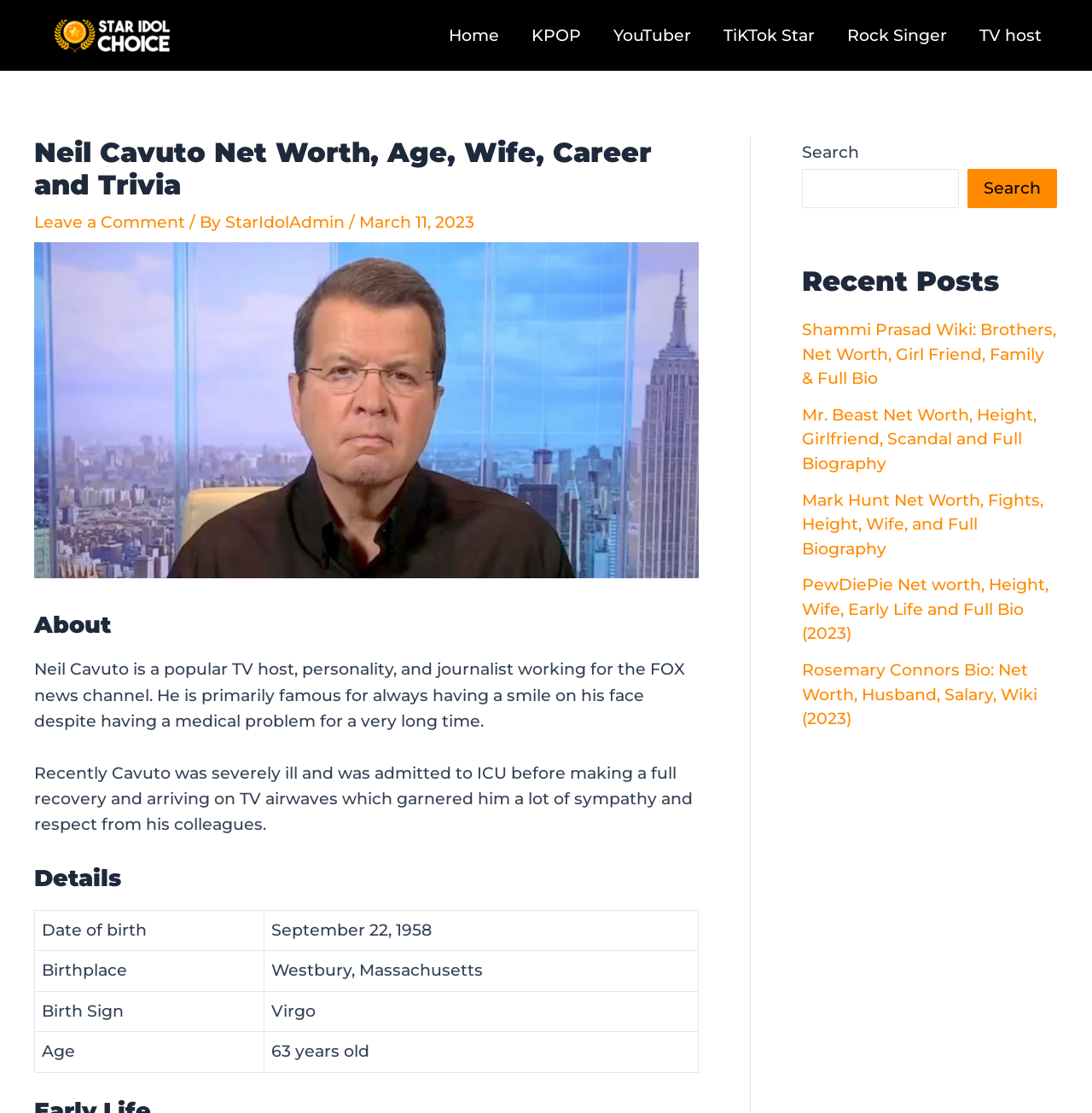Identify the bounding box of the UI element described as follows: "KPOP". Provide the coordinates as four float numbers in the range of 0 to 1 [left, top, right, bottom].

[0.472, 0.001, 0.547, 0.062]